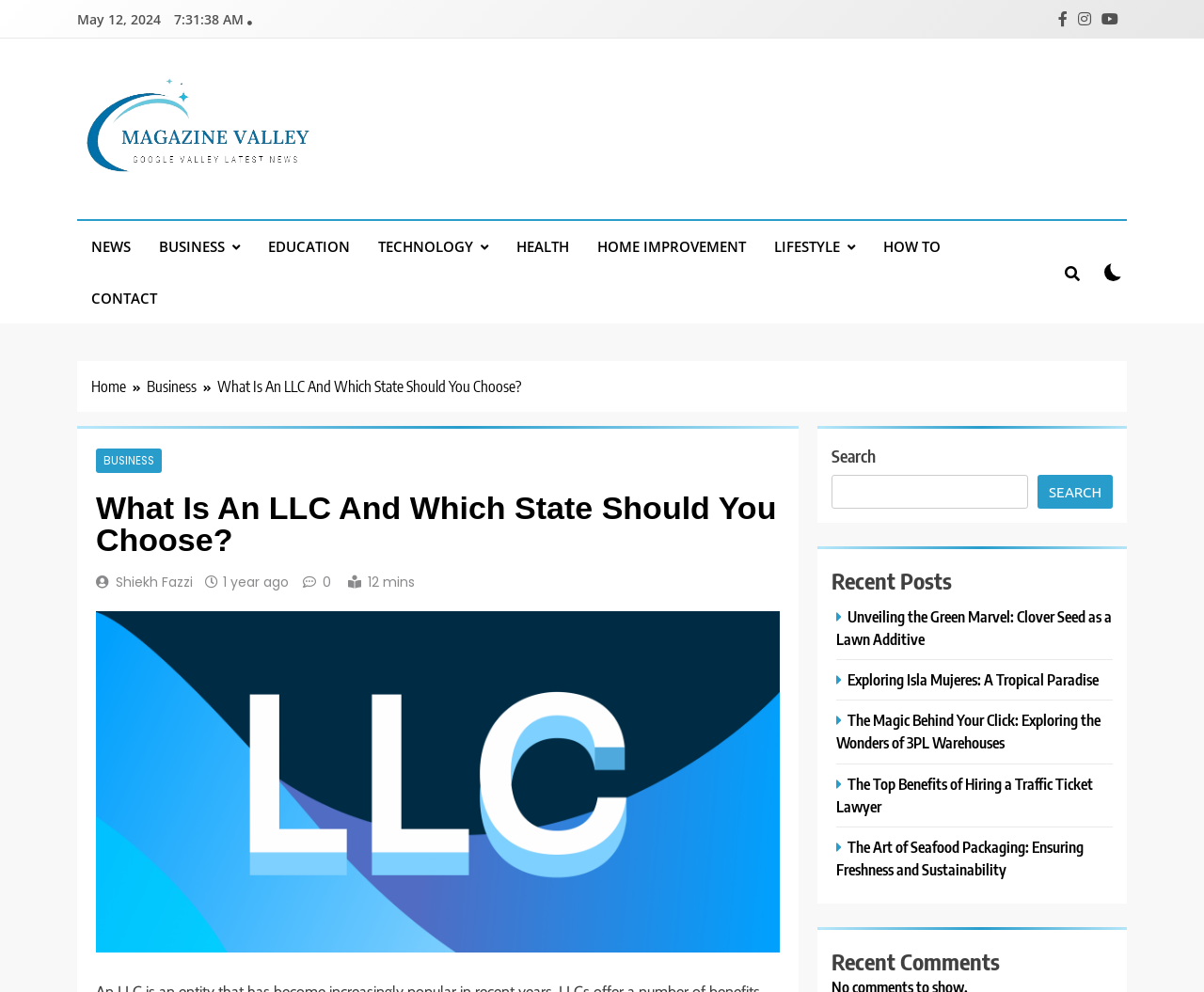Please locate the clickable area by providing the bounding box coordinates to follow this instruction: "Read the article about LLC".

[0.08, 0.495, 0.648, 0.56]